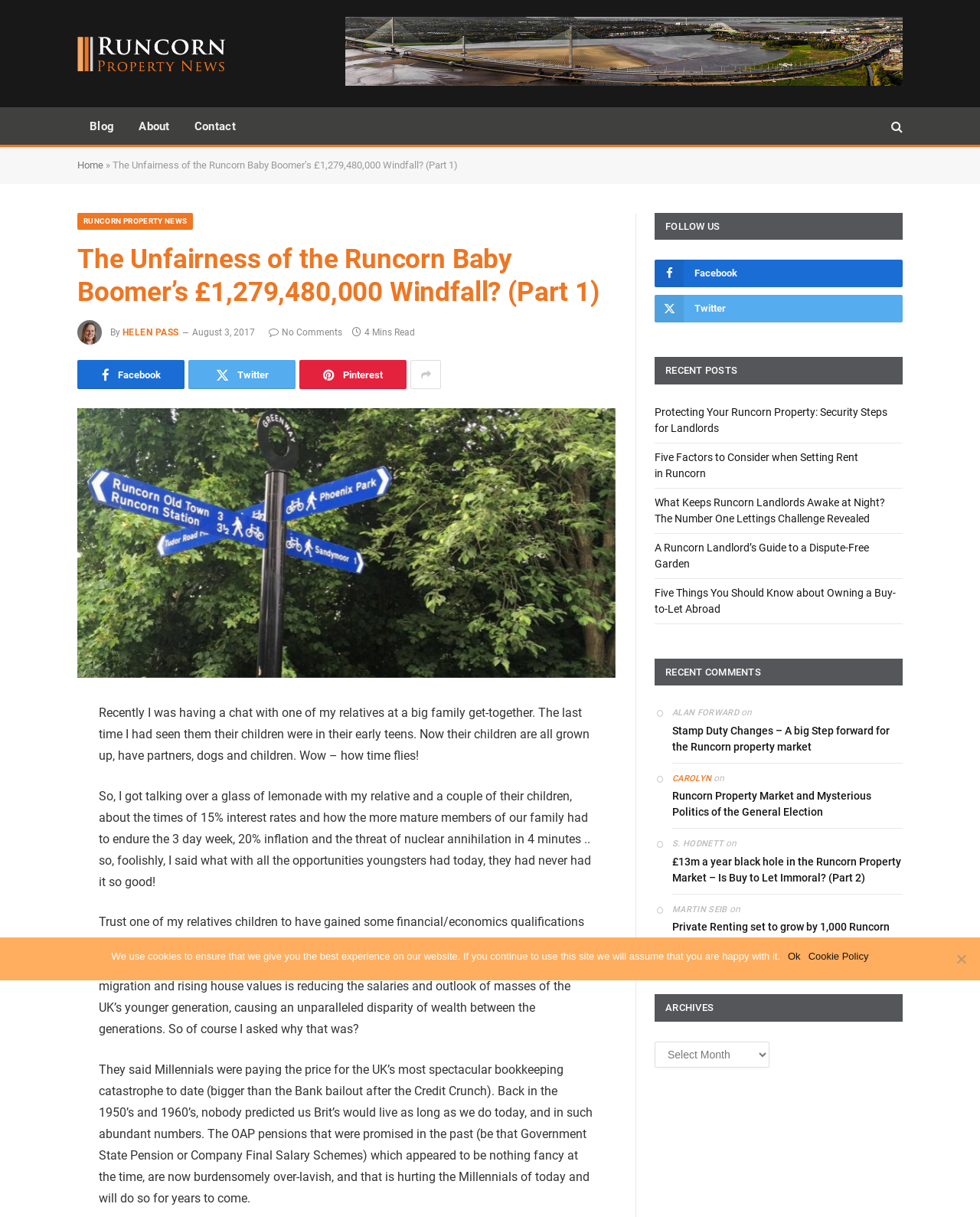What is the name of the author of the article?
Based on the image, answer the question with a single word or brief phrase.

Helen Pass